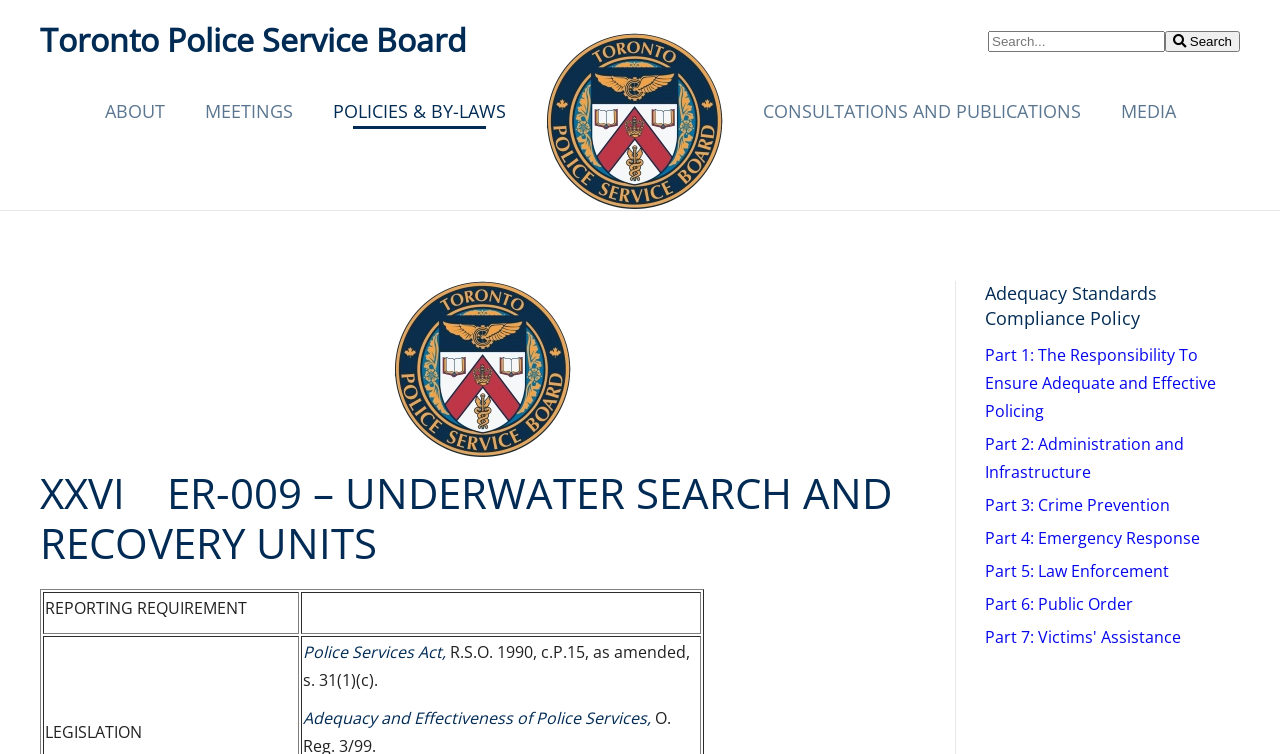Provide a thorough description of the webpage's content and layout.

The webpage is about the Toronto Police Service Board, a seven-member civilian body that oversees the Toronto Police Service. At the top left corner, there is a link to "Skip to main content". Next to it, there is a link to the "Toronto Police Service Board" which serves as the title of the page. 

On the top right corner, there is a search bar with a text box and a search button. Below the search bar, there are five buttons: "ABOUT", "MEETINGS", "POLICIES & BY-LAWS", "CONSULTATIONS AND PUBLICATIONS", and "MEDIA", each with a dropdown menu.

The main content of the page is divided into two sections. The first section has a heading "XXVI ER-009 – UNDERWATER SEARCH AND RECOVERY UNITS" and a table with two columns, one labeled "REPORTING REQUIREMENT" and the other empty.

The second section has a heading "Adequacy Standards Compliance Policy" and lists six parts of the policy, each with a link to a specific section: "Part 1: The Responsibility To Ensure Adequate and Effective Policing", "Part 2: Administration and Infrastructure", "Part 3: Crime Prevention", "Part 4: Emergency Response", "Part 5: Law Enforcement", and "Part 6: Public Order", and "Part 7: Victims' Assistance".